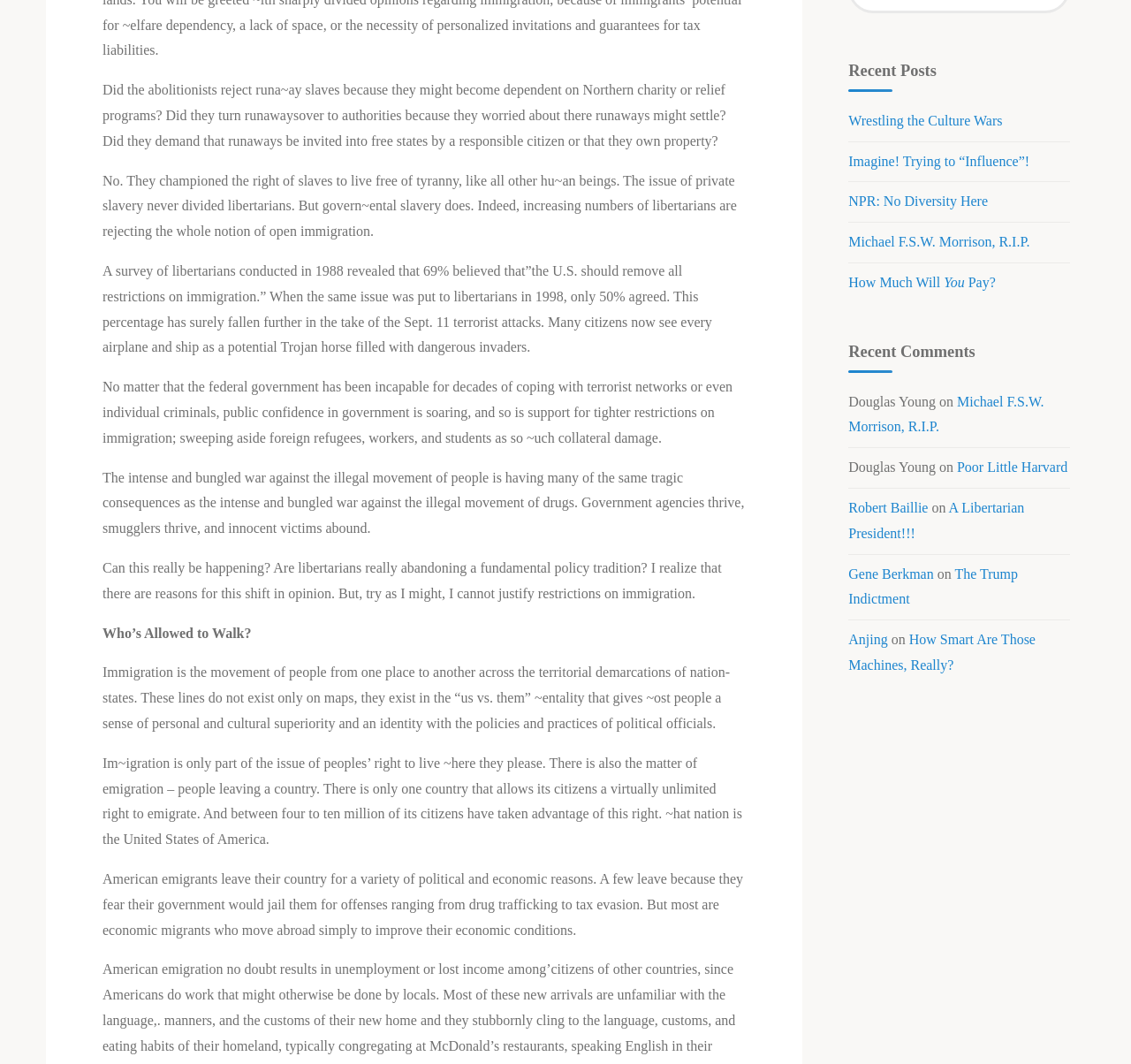Provide the bounding box coordinates for the UI element that is described by this text: "How Much Will You Pay?". The coordinates should be in the form of four float numbers between 0 and 1: [left, top, right, bottom].

[0.75, 0.258, 0.88, 0.272]